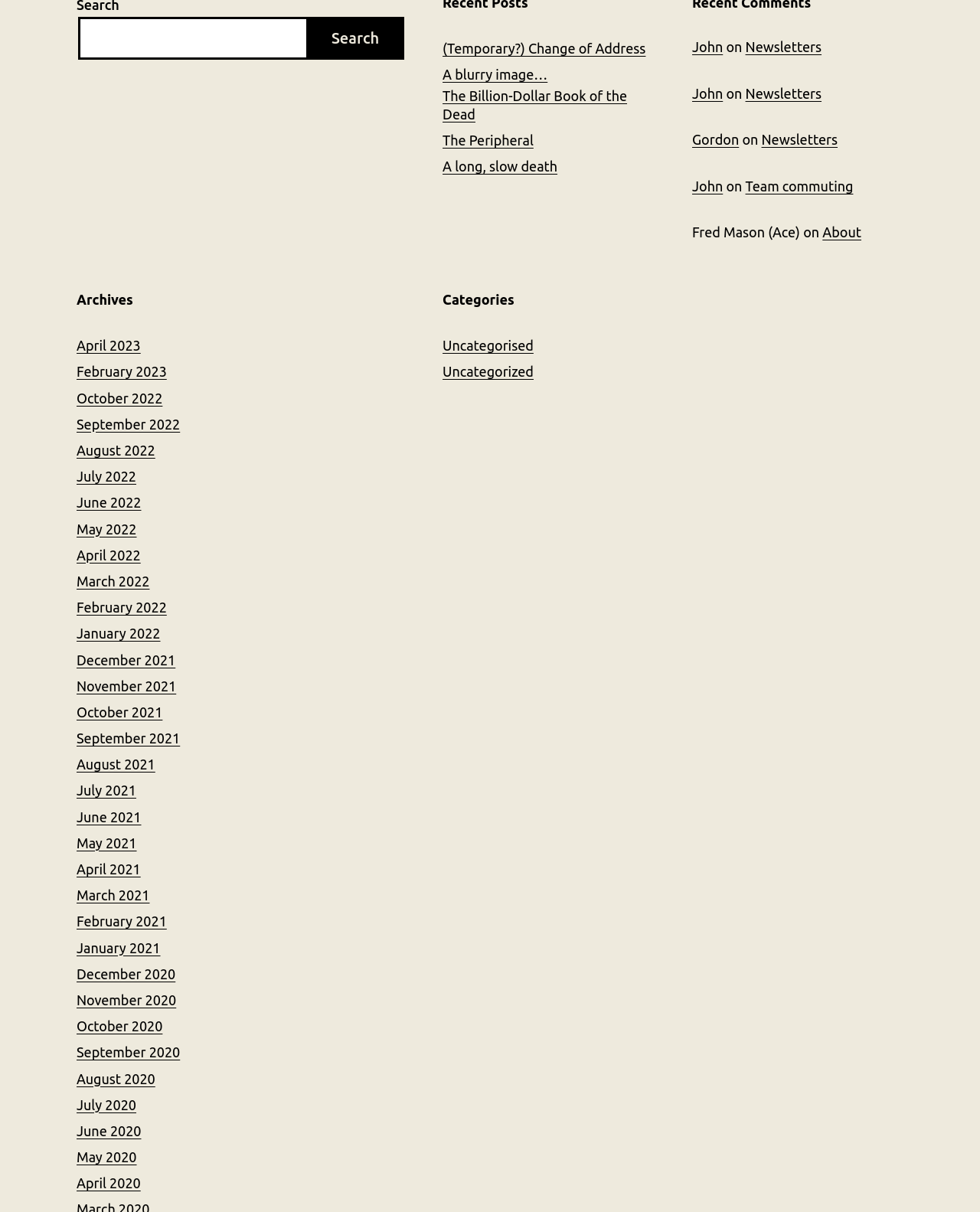Please identify the bounding box coordinates of the element that needs to be clicked to perform the following instruction: "Browse categories".

[0.452, 0.239, 0.667, 0.255]